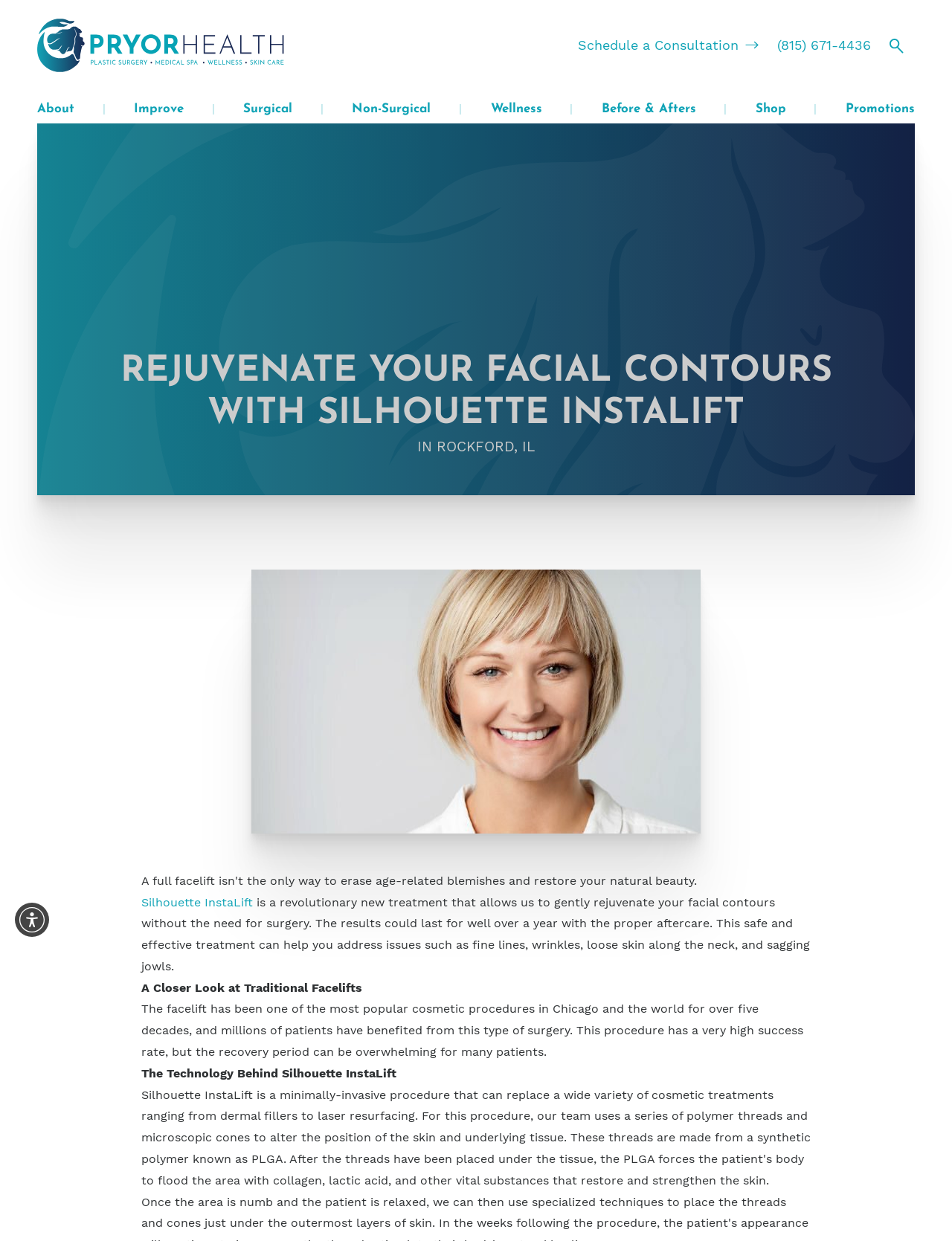How many sections are there in the main navigation?
Please use the image to provide a one-word or short phrase answer.

5